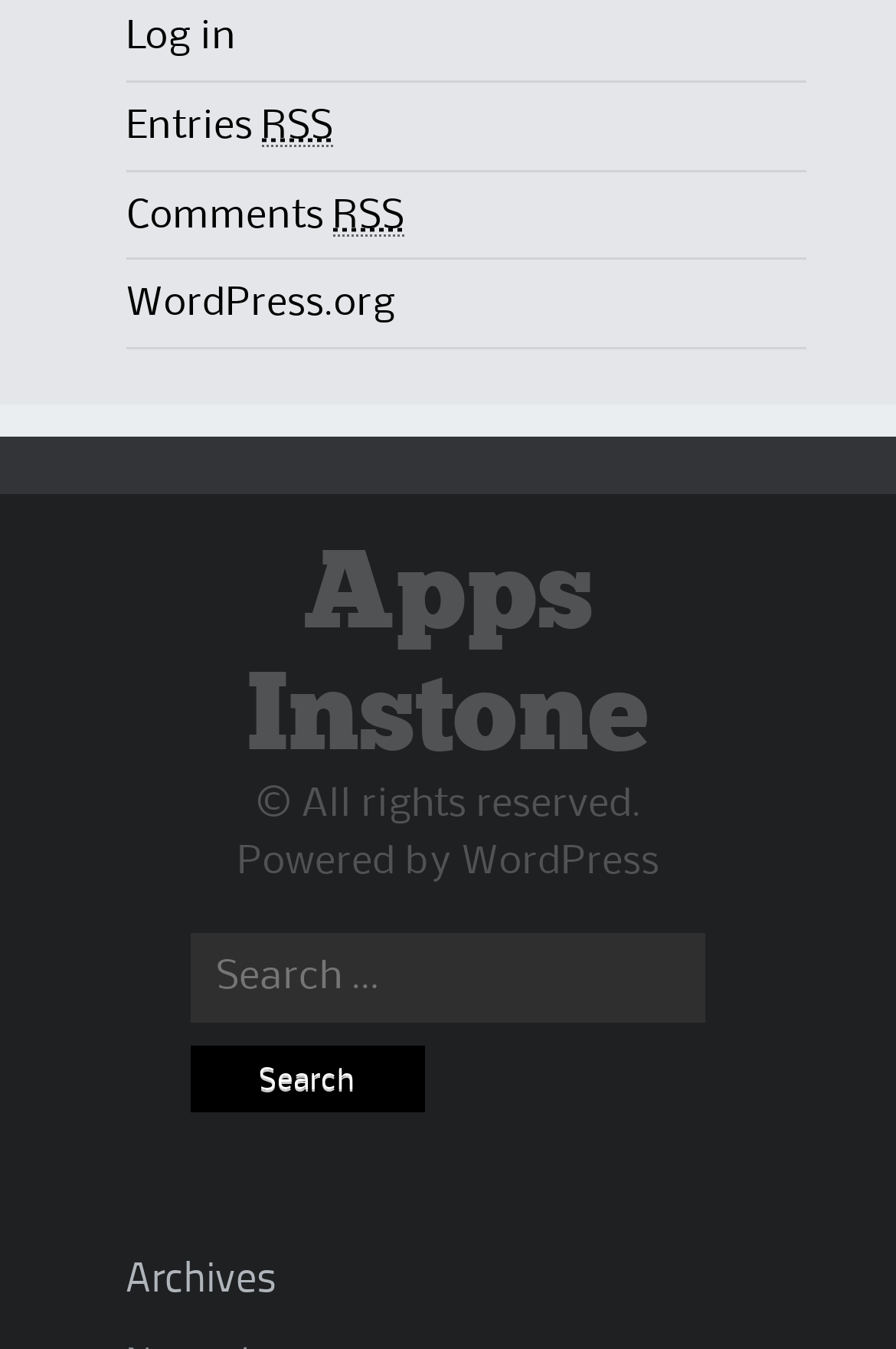Please provide a comprehensive answer to the question based on the screenshot: What is the purpose of the search box?

The search box is located at the bottom of the webpage and contains a text input field and a search button. The purpose of the search box is to allow users to search for specific content within the website.